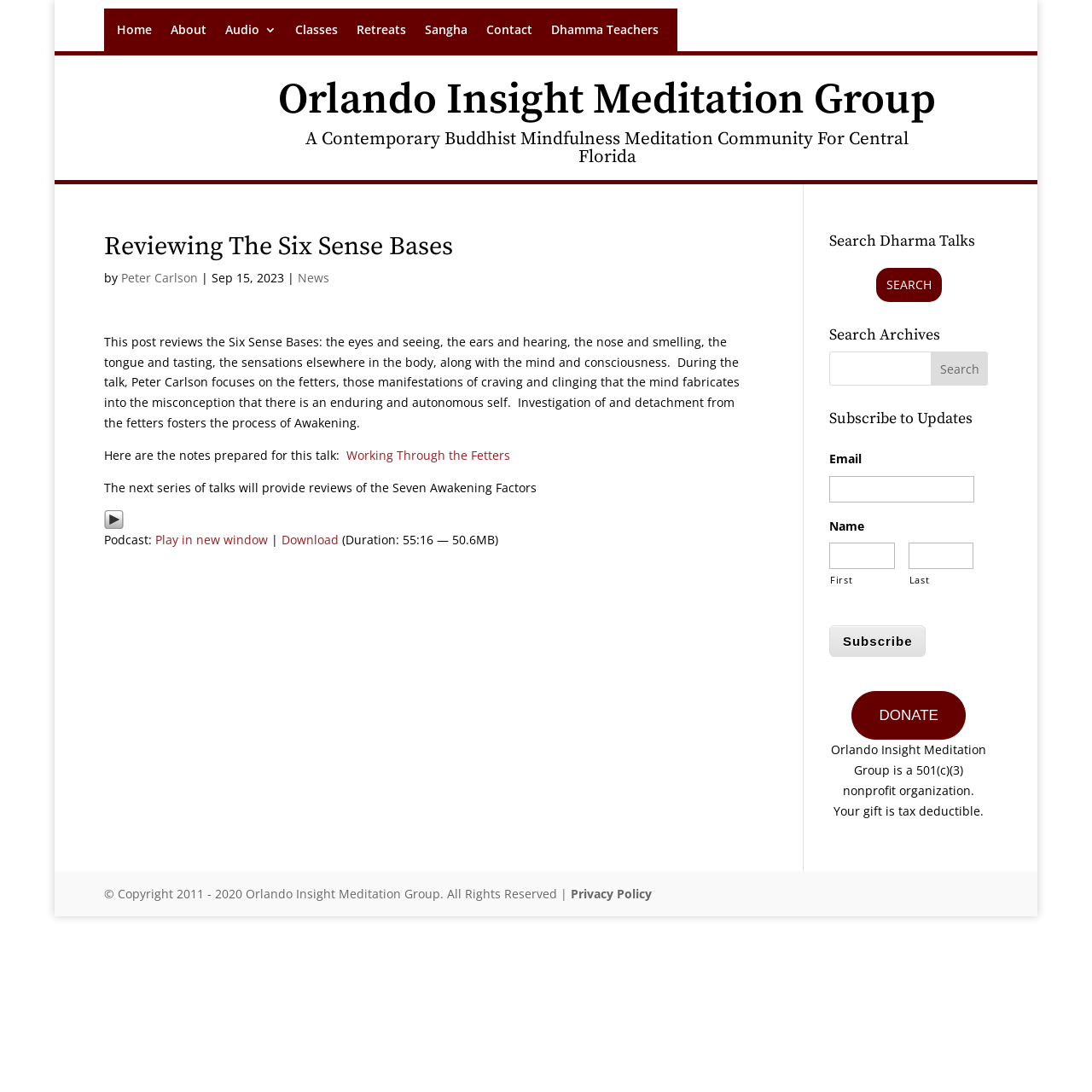Identify the bounding box coordinates of the region that should be clicked to execute the following instruction: "Subscribe to updates".

[0.759, 0.573, 0.848, 0.601]